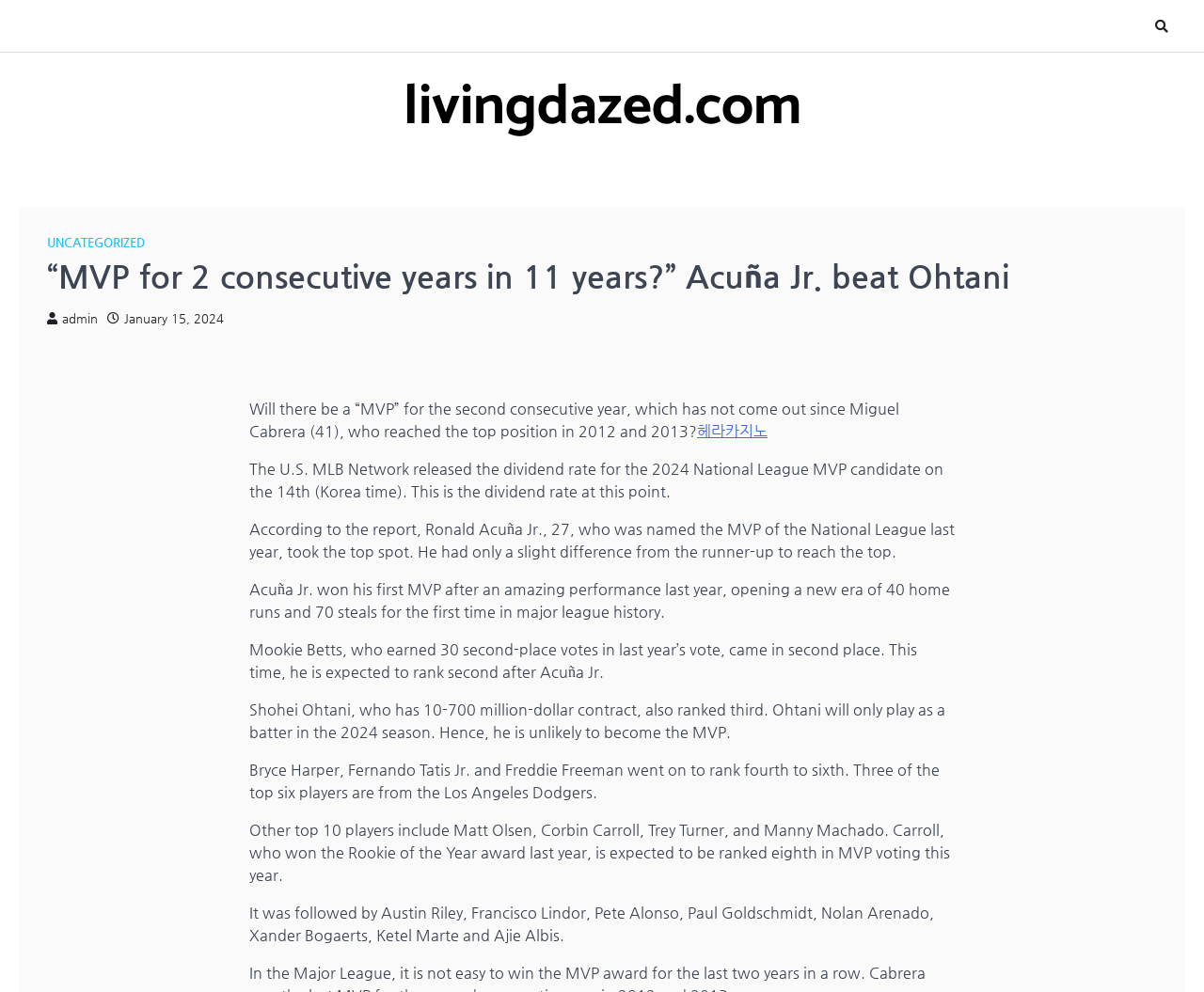How many players from the Los Angeles Dodgers are in the top six?
Please look at the screenshot and answer in one word or a short phrase.

Three